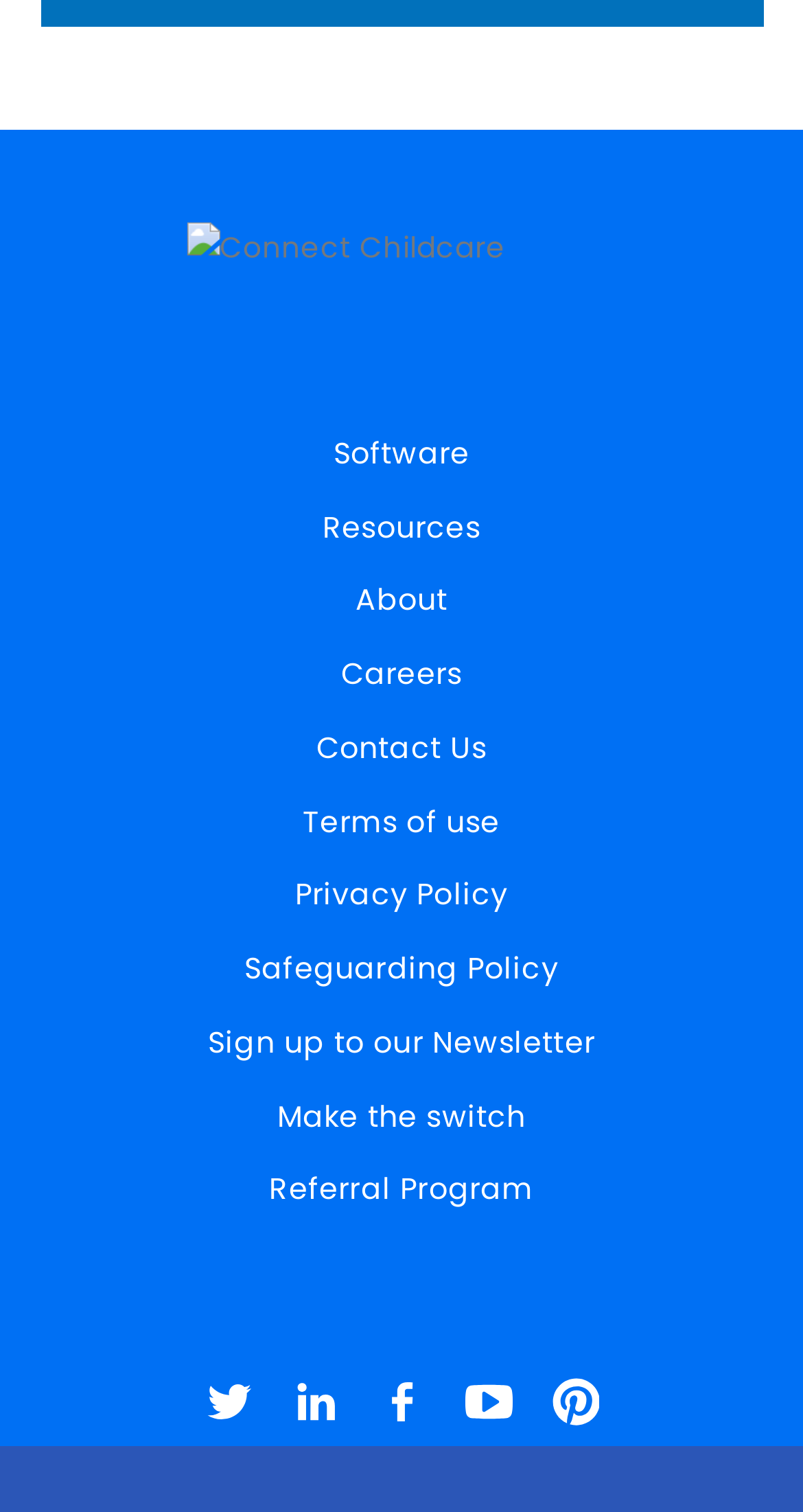How many links are in the footer section? Observe the screenshot and provide a one-word or short phrase answer.

11